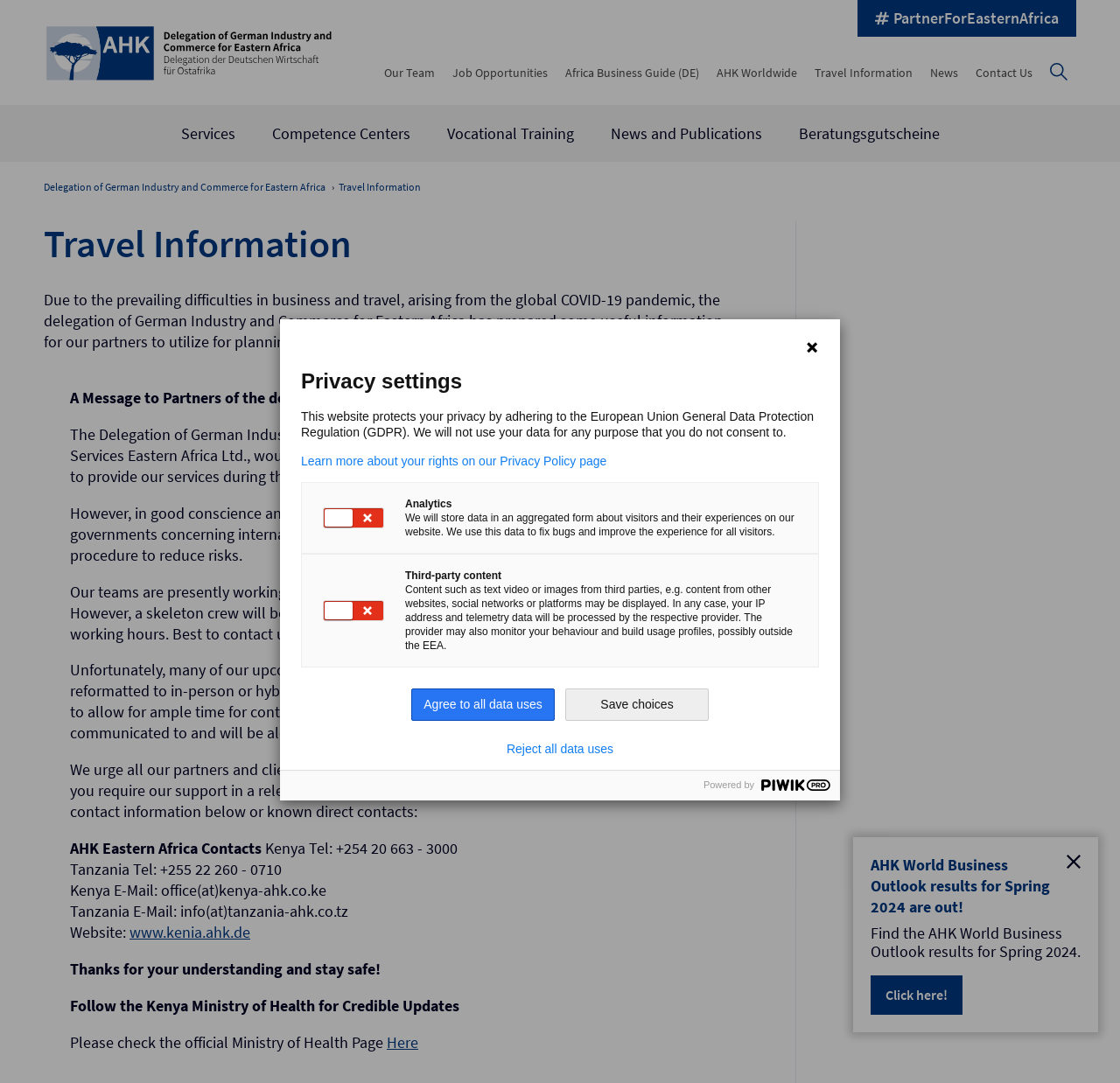Determine the bounding box coordinates of the clickable region to carry out the instruction: "Visit the 'Job Opportunities' page".

[0.404, 0.06, 0.489, 0.075]